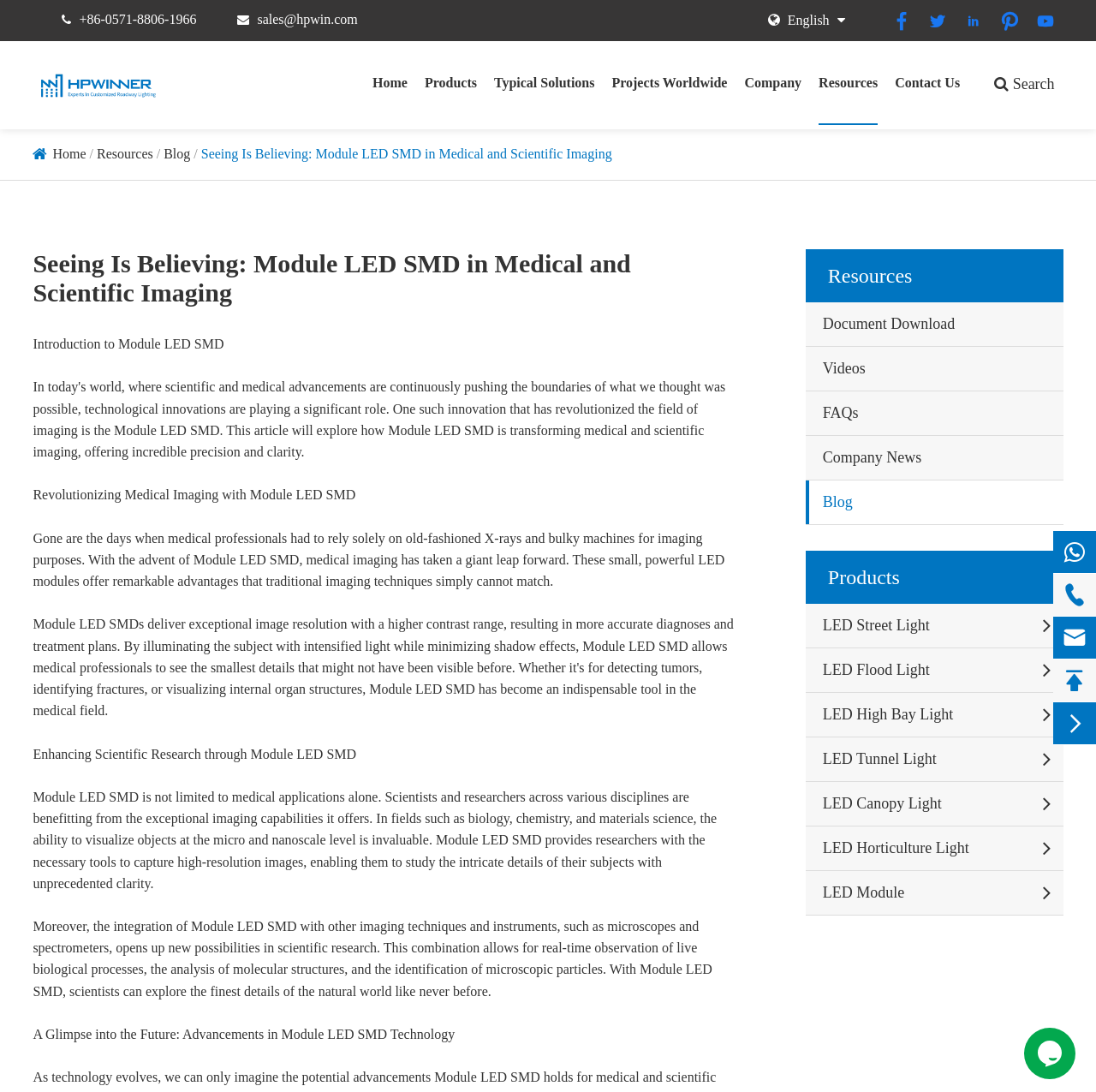Identify the bounding box of the UI element described as follows: "LED Flood Light". Provide the coordinates as four float numbers in the range of 0 to 1 [left, top, right, bottom].

[0.735, 0.594, 0.97, 0.634]